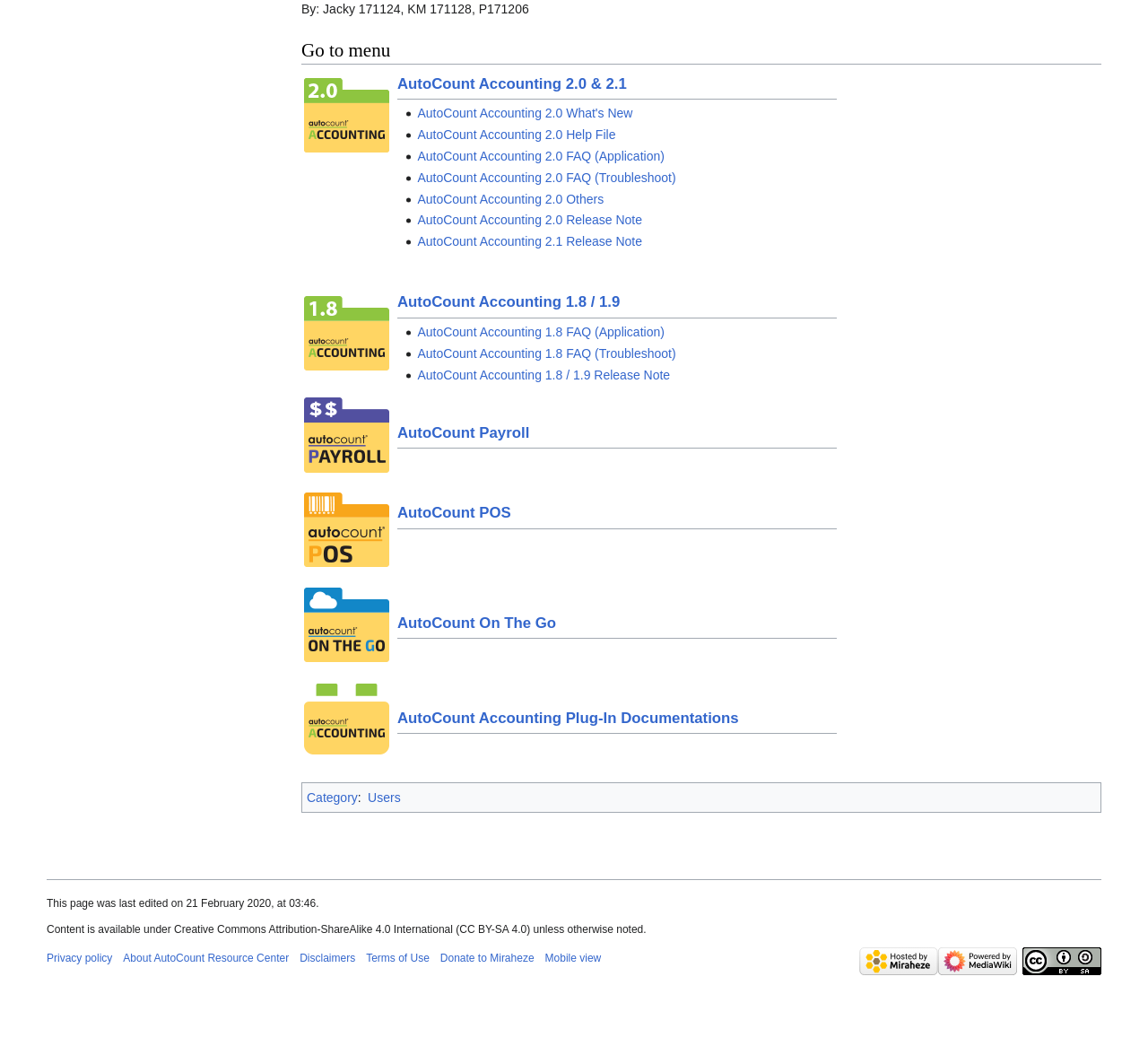Using the webpage screenshot and the element description title="Category:Users:Payroll", determine the bounding box coordinates. Specify the coordinates in the format (top-left x, top-left y, bottom-right x, bottom-right y) with values ranging from 0 to 1.

[0.265, 0.404, 0.339, 0.417]